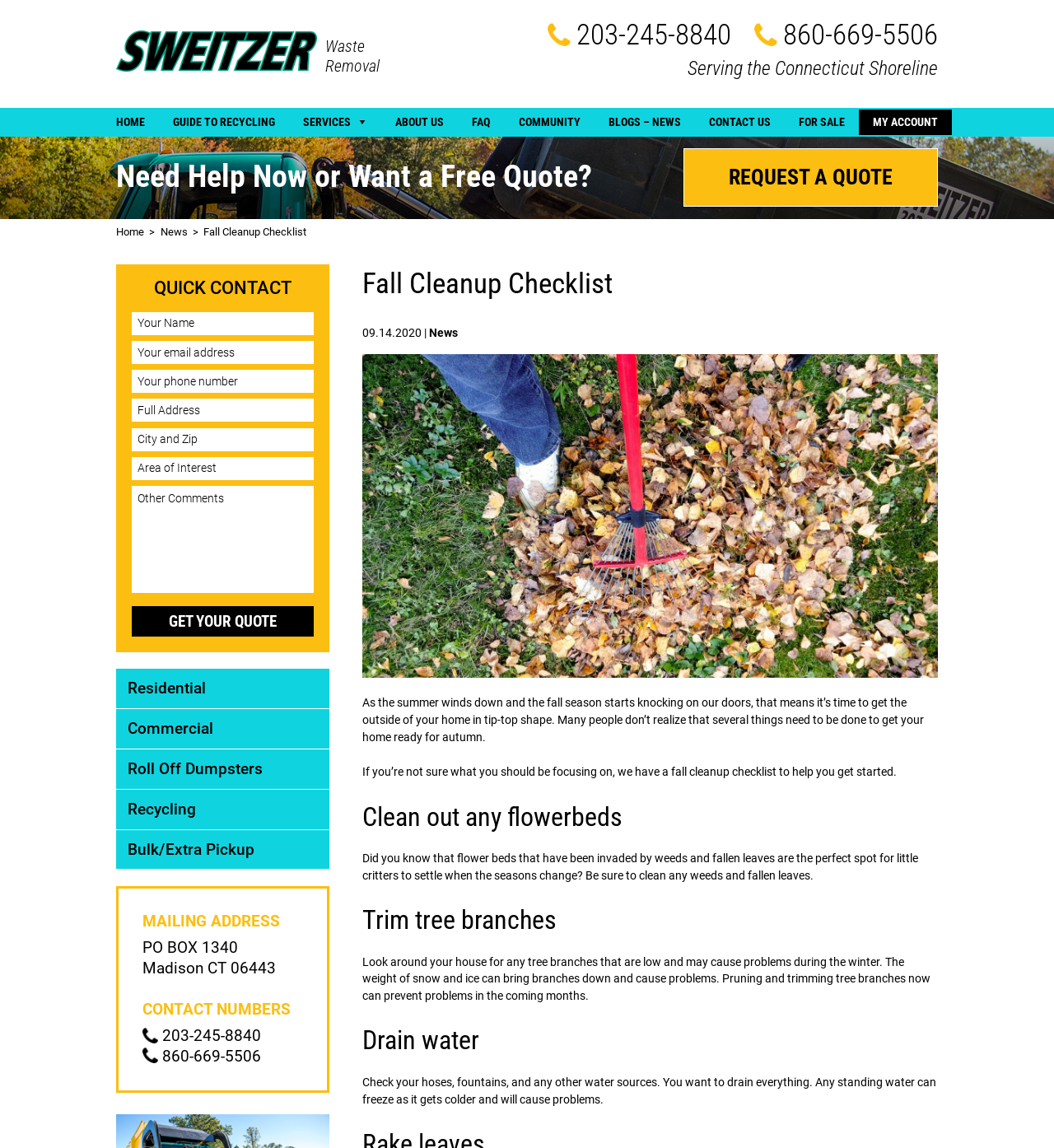Find the bounding box coordinates of the clickable region needed to perform the following instruction: "Enter your name". The coordinates should be provided as four float numbers between 0 and 1, i.e., [left, top, right, bottom].

[0.125, 0.272, 0.298, 0.292]